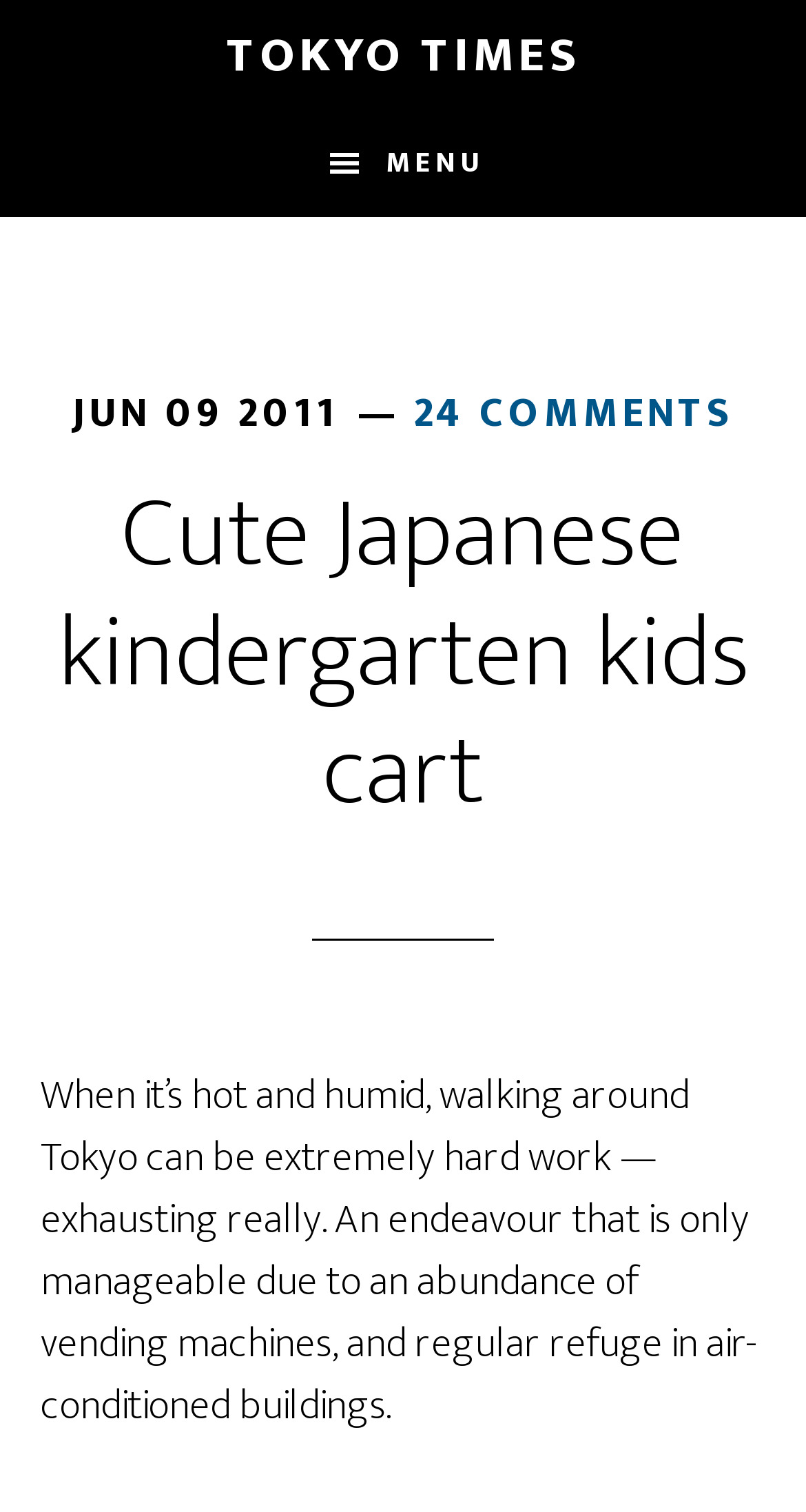What is the purpose of the vending machines?
Offer a detailed and full explanation in response to the question.

I found this answer by reading the static text in the article, which mentions that walking around Tokyo can be exhausting and that vending machines help make it manageable.